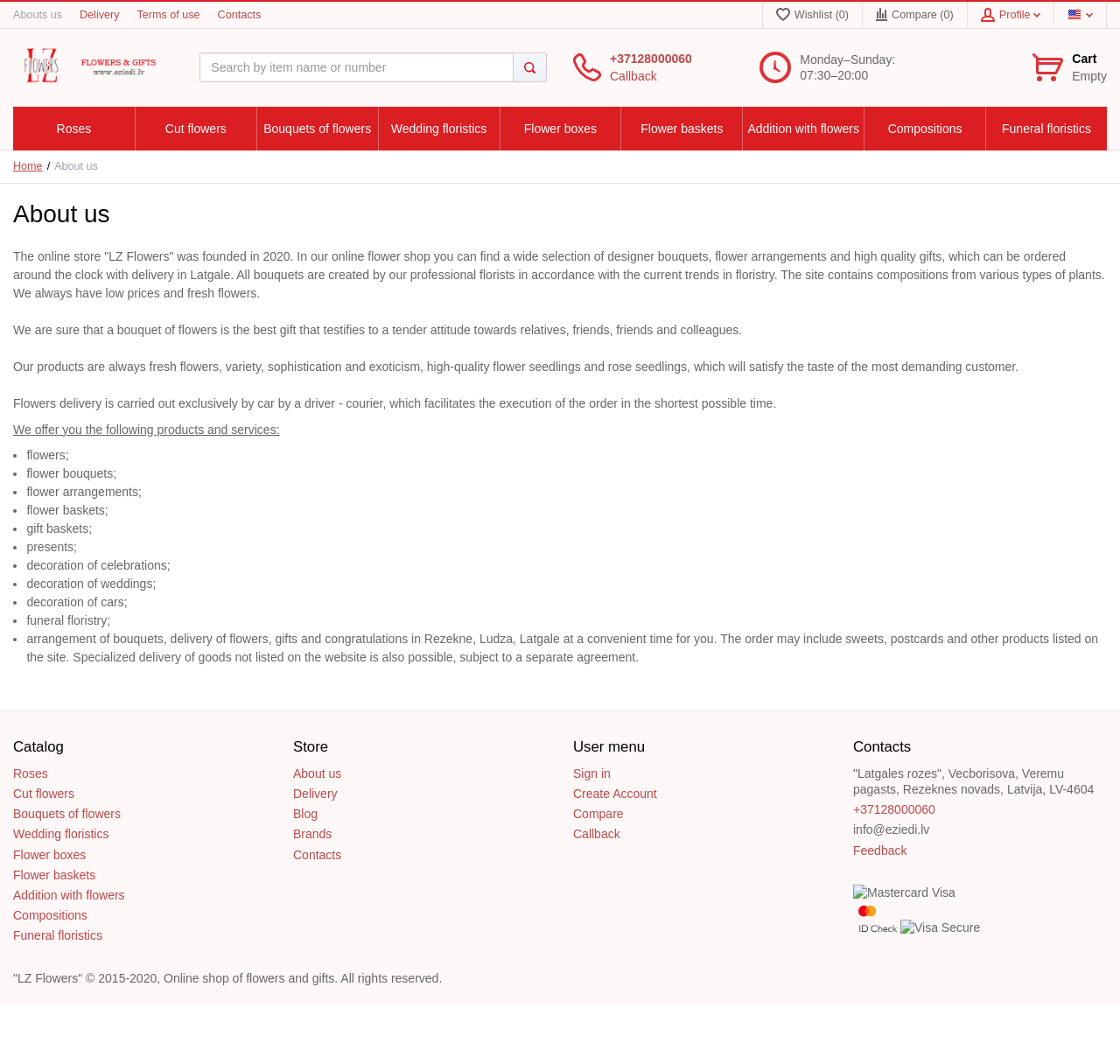Locate the bounding box coordinates of the element you need to click to accomplish the task described by this instruction: "Click on the 'About us' link".

[0.012, 0.008, 0.055, 0.02]